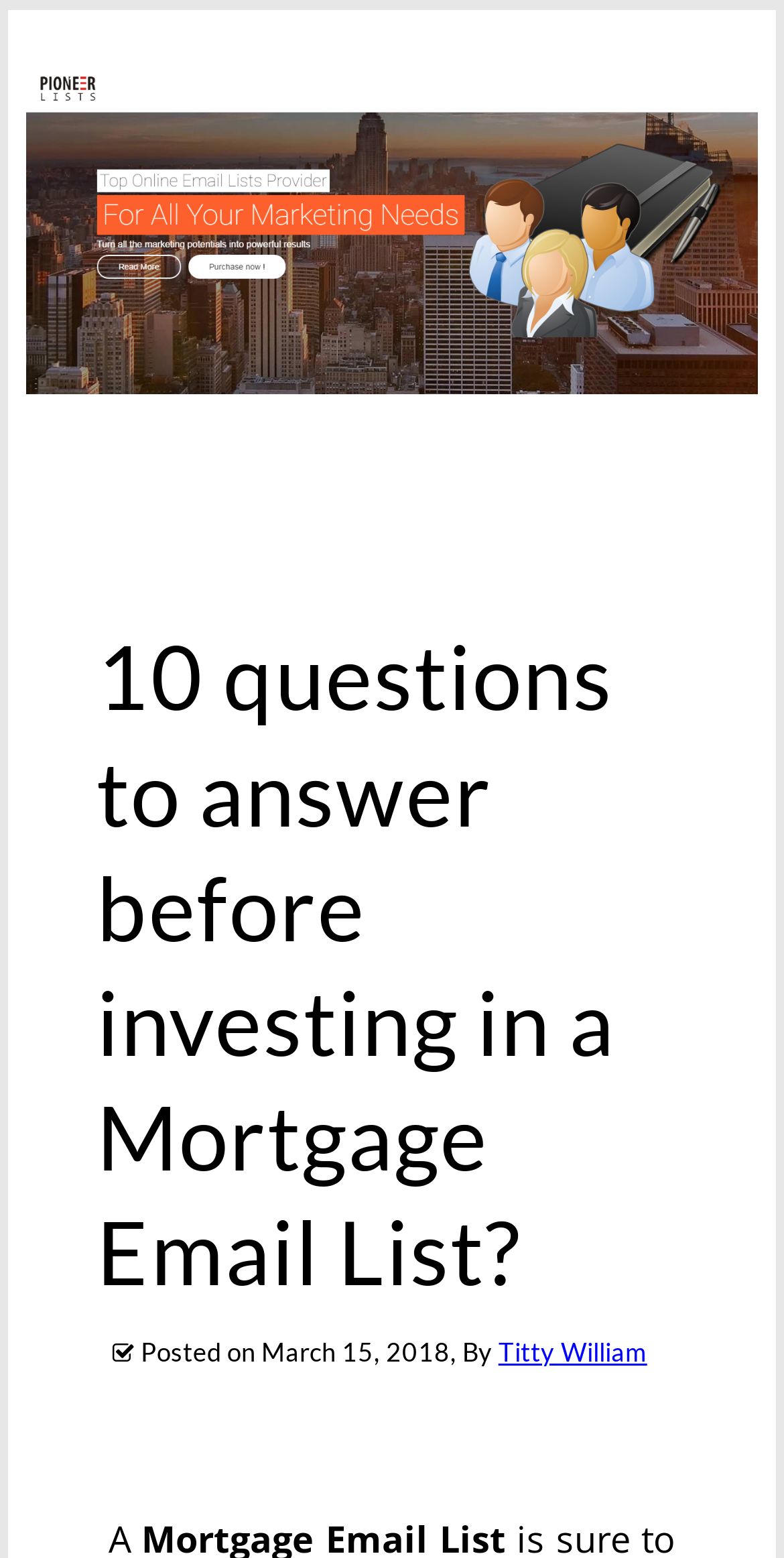Offer a thorough description of the webpage.

The webpage is about mortgage email lists and lead lists, with a focus on advertising strategies. At the top, there is a logo image on the left, accompanied by a link to "Pioneer Lists' Blogs" on the right. Below this, a prominent heading reads "10 questions to answer before investing in a Mortgage Email List?" which takes up a significant portion of the page. 

Underneath the heading, there is a section with a post's metadata, including the text "Posted on", followed by the date "March 15, 2018", and then the author's name "Titty William" linked to their profile.